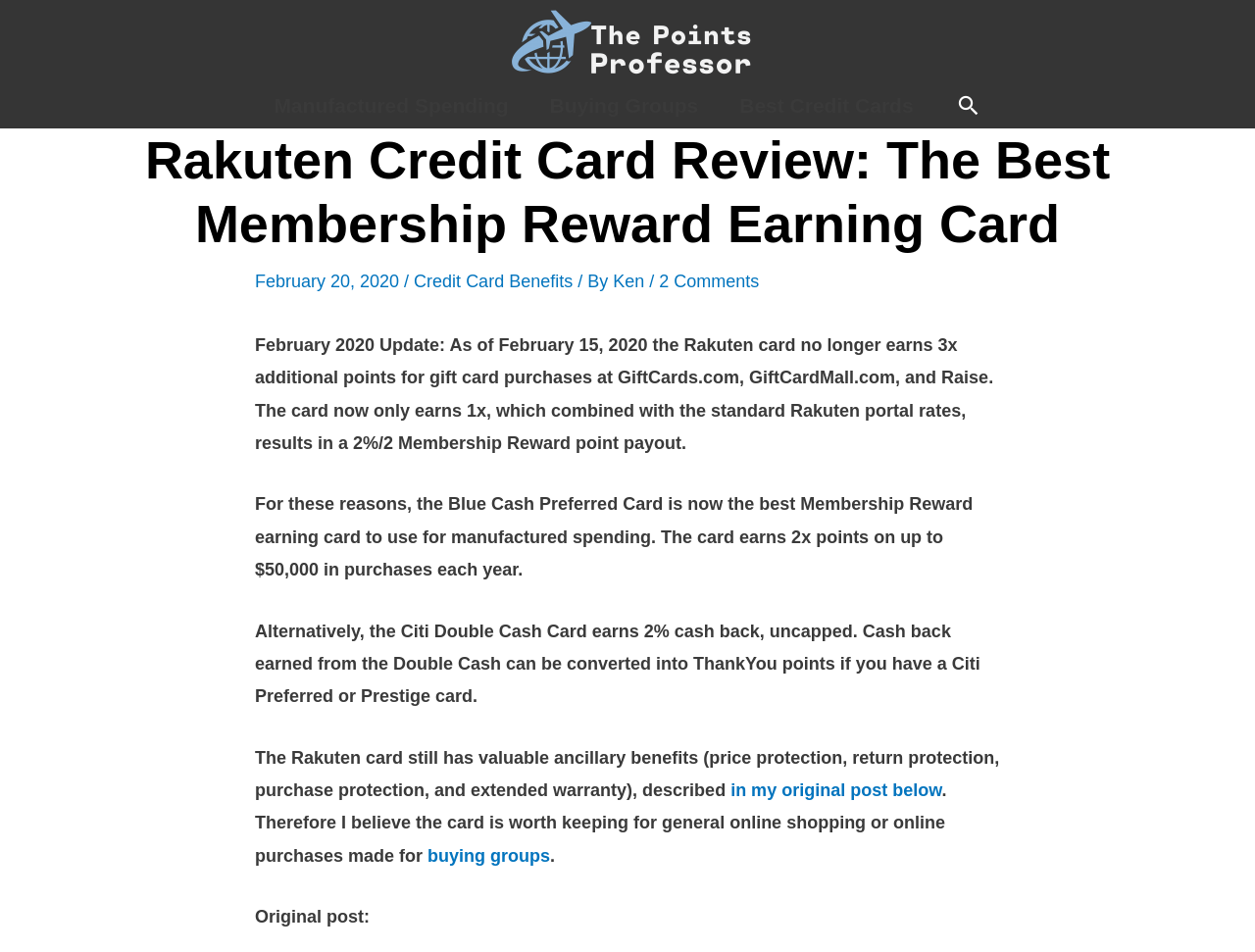What is the name of the credit card being reviewed?
Please provide a single word or phrase as your answer based on the screenshot.

Rakuten Credit Card